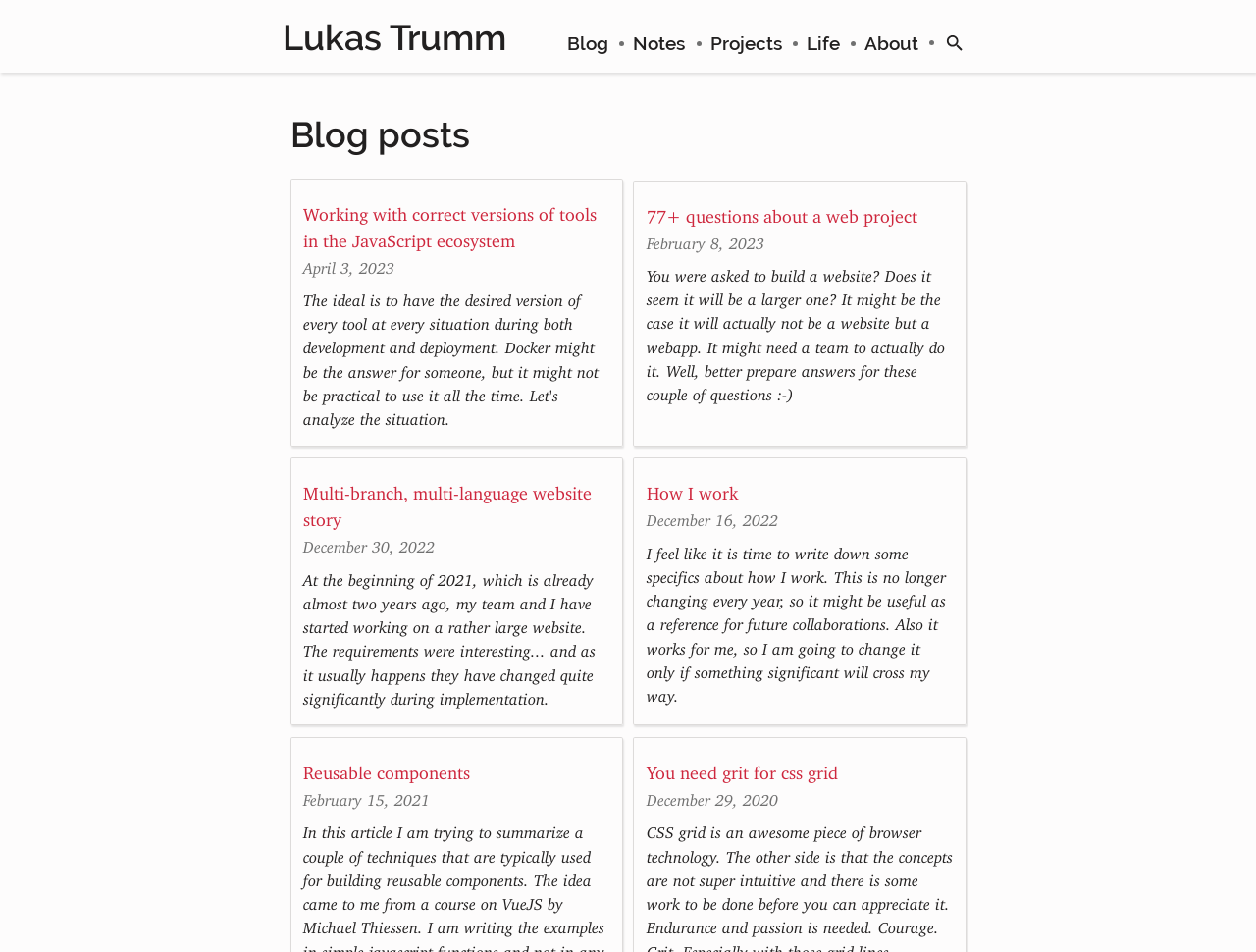Provide the bounding box coordinates of the area you need to click to execute the following instruction: "Read the 'Working with correct versions of tools in the JavaScript ecosystem' blog post".

[0.241, 0.207, 0.485, 0.263]